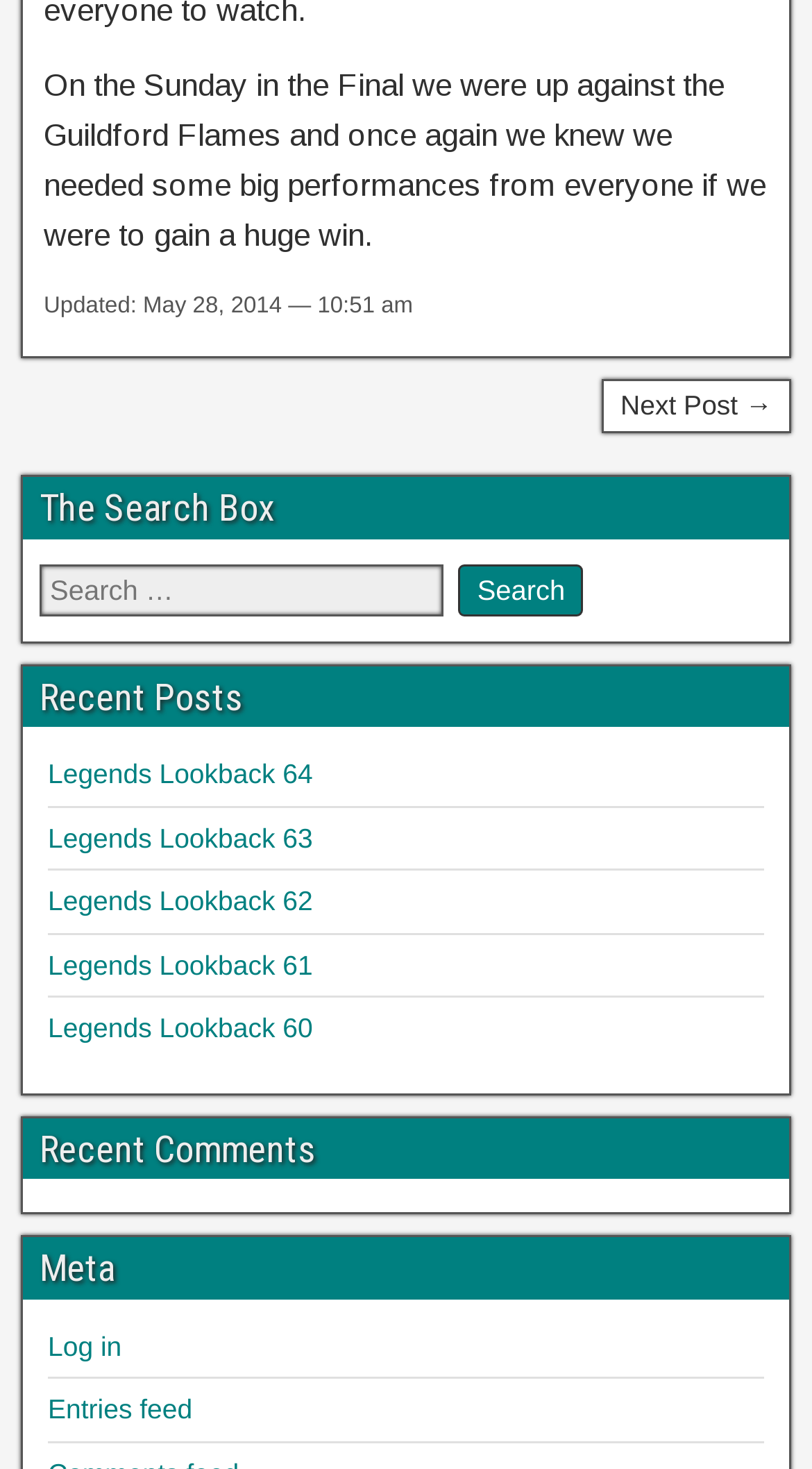What is the title of the section above the 'Recent Posts' section?
Could you please answer the question thoroughly and with as much detail as possible?

I looked at the section above the 'Recent Posts' section and found a heading labeled 'The Search Box', which suggests that this section is related to searching the website.